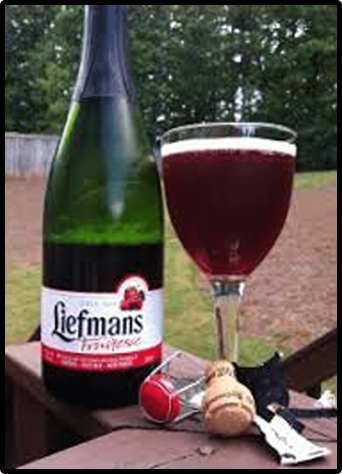Please reply with a single word or brief phrase to the question: 
What is the material of the surface the bottle sits on?

Wooden